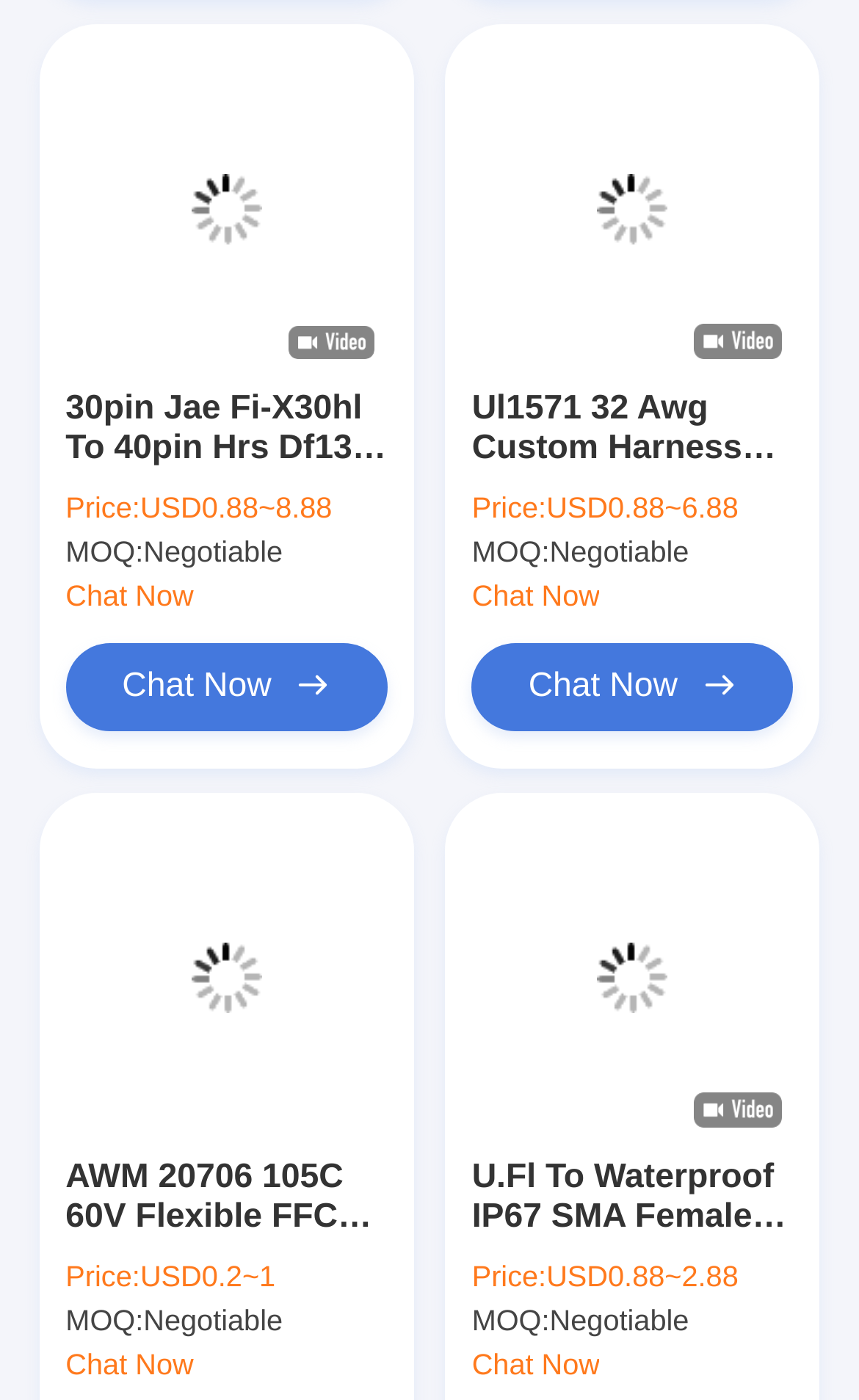Can you specify the bounding box coordinates for the region that should be clicked to fulfill this instruction: "Explore the '5G Communication Antenna' product".

[0.075, 0.662, 0.925, 0.731]